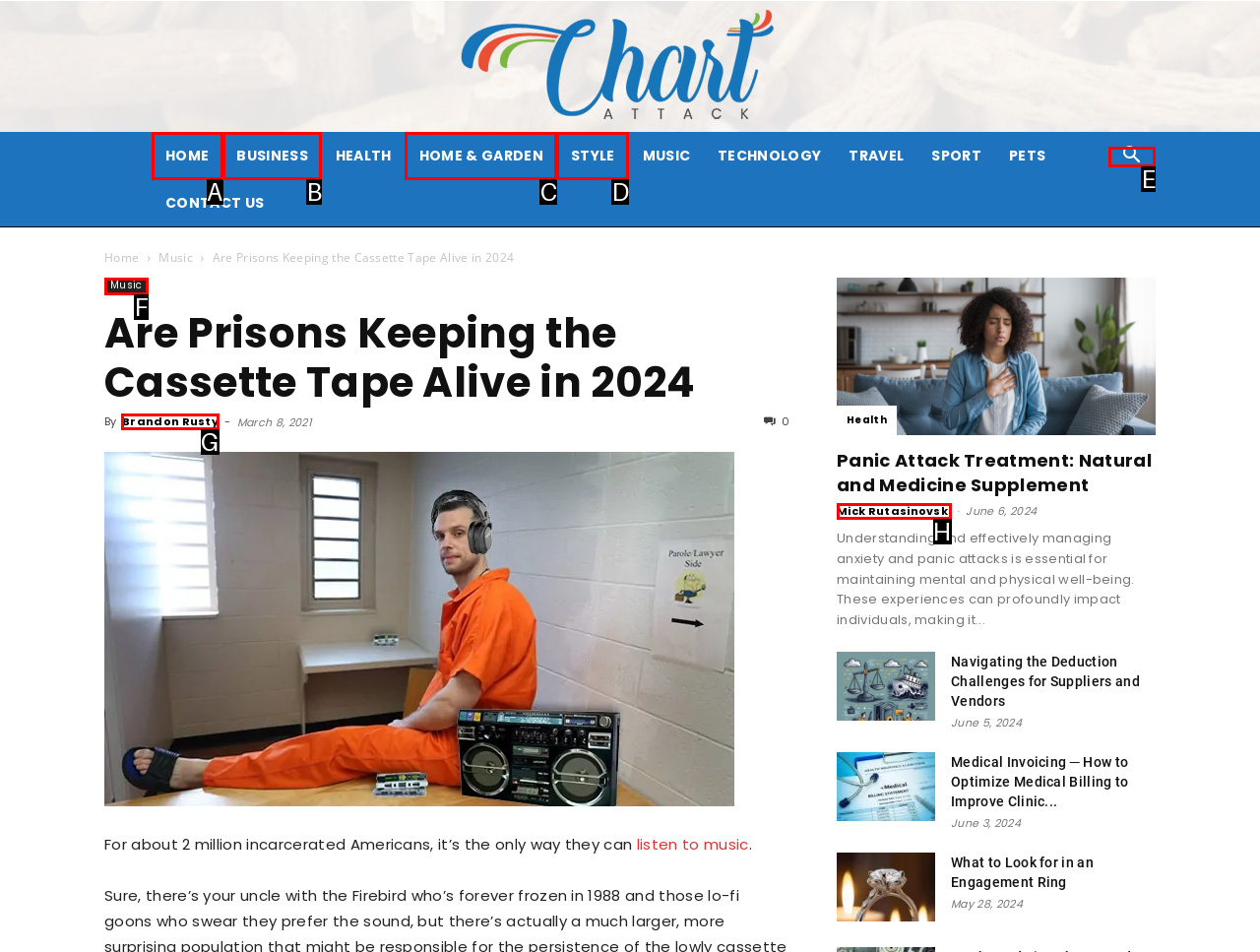Identify the correct UI element to click on to achieve the task: View project overview. Provide the letter of the appropriate element directly from the available choices.

None